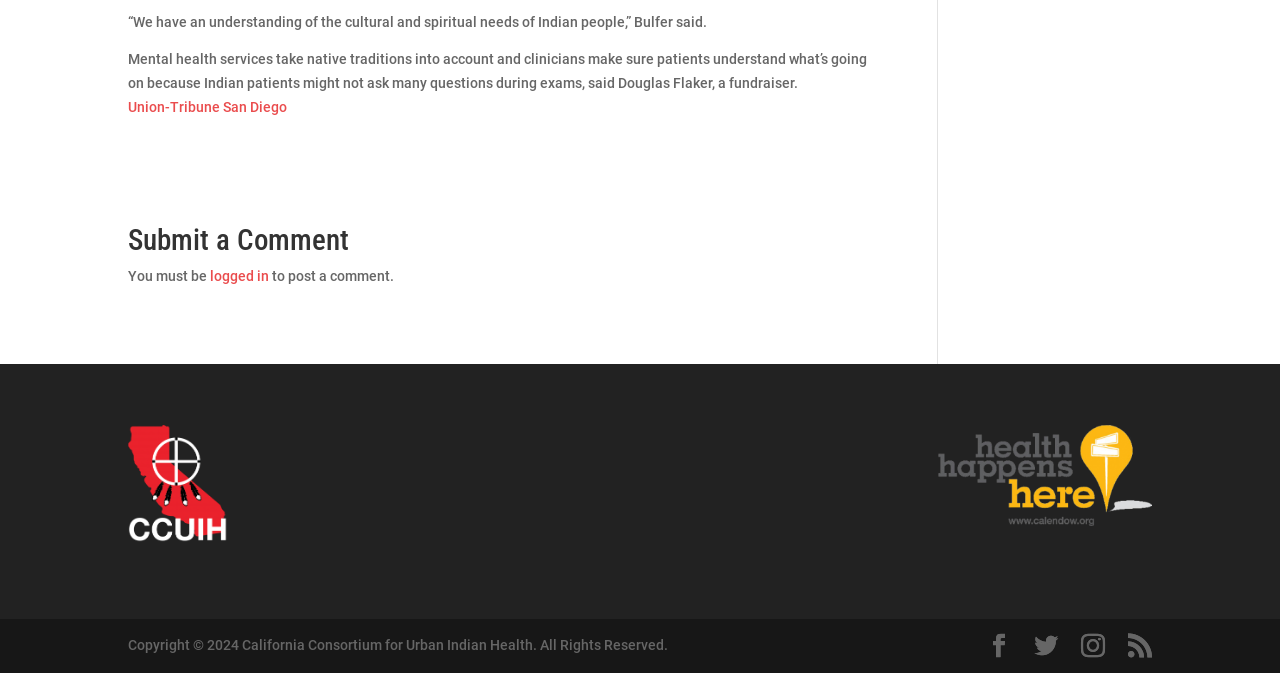Who is quoted in the article?
Please provide a detailed and thorough answer to the question.

By reading the StaticText elements, we can find the quotes from Bulfer and Douglas Flaker, indicating that they are the ones quoted in the article.